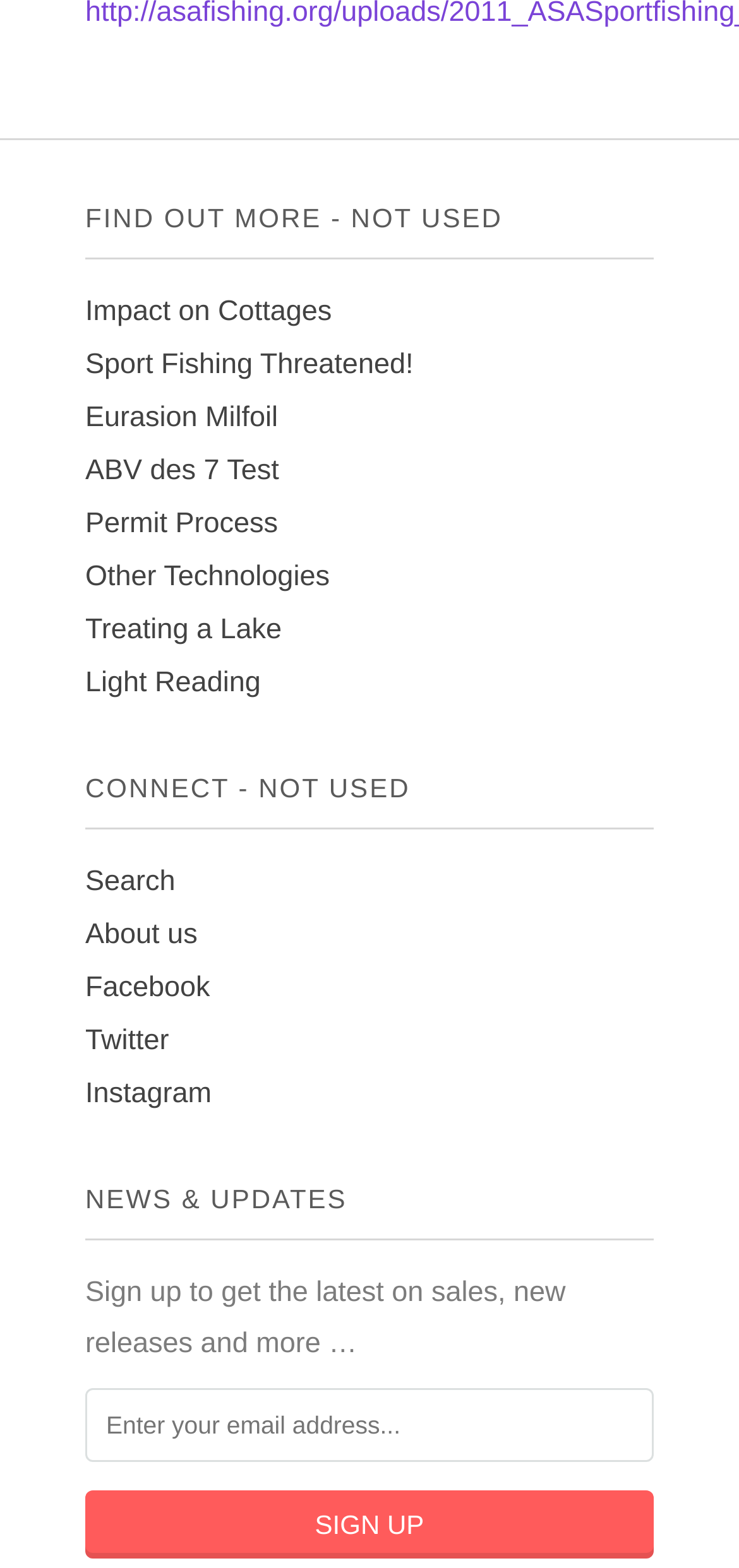Could you provide the bounding box coordinates for the portion of the screen to click to complete this instruction: "Enter your email address to sign up for updates"?

[0.115, 0.885, 0.885, 0.932]